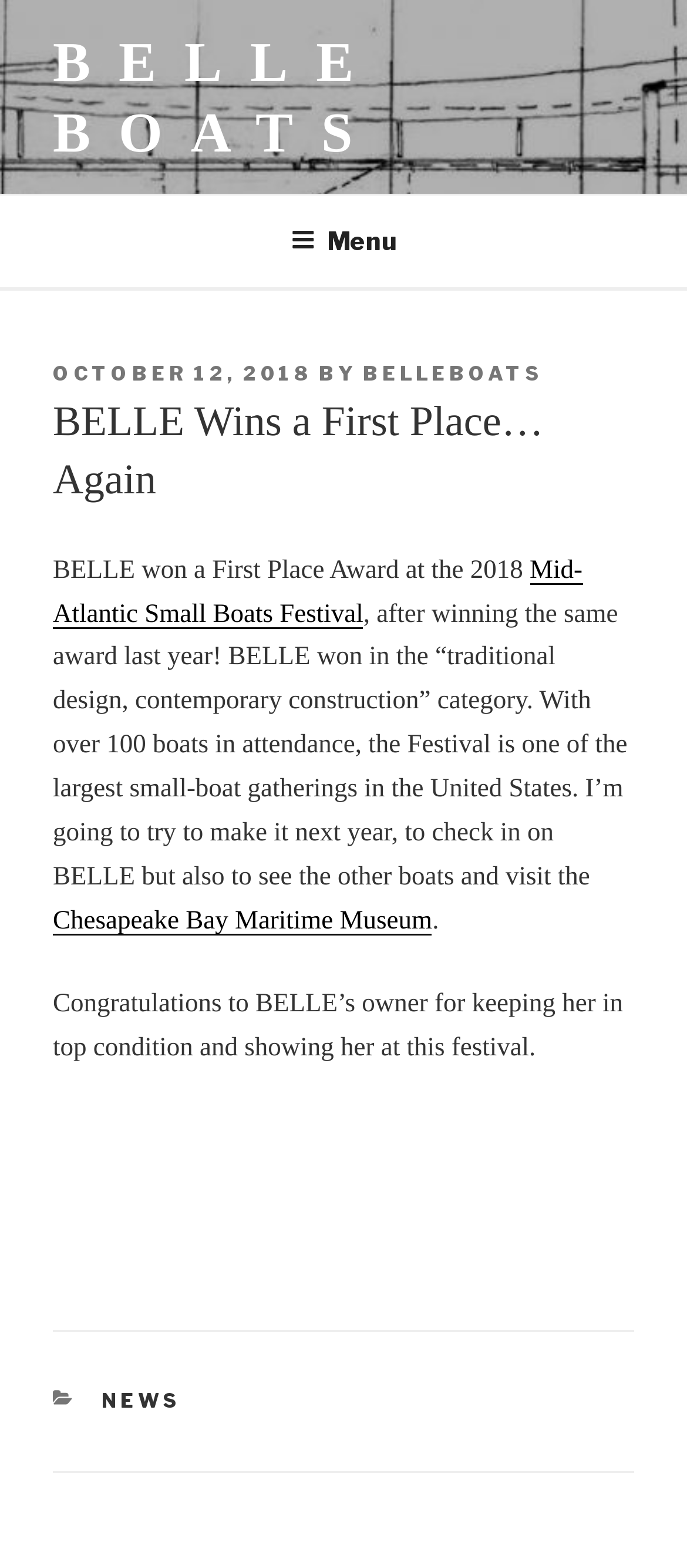Where is the Chesapeake Bay Maritime Museum located?
Give a single word or phrase answer based on the content of the image.

Not specified